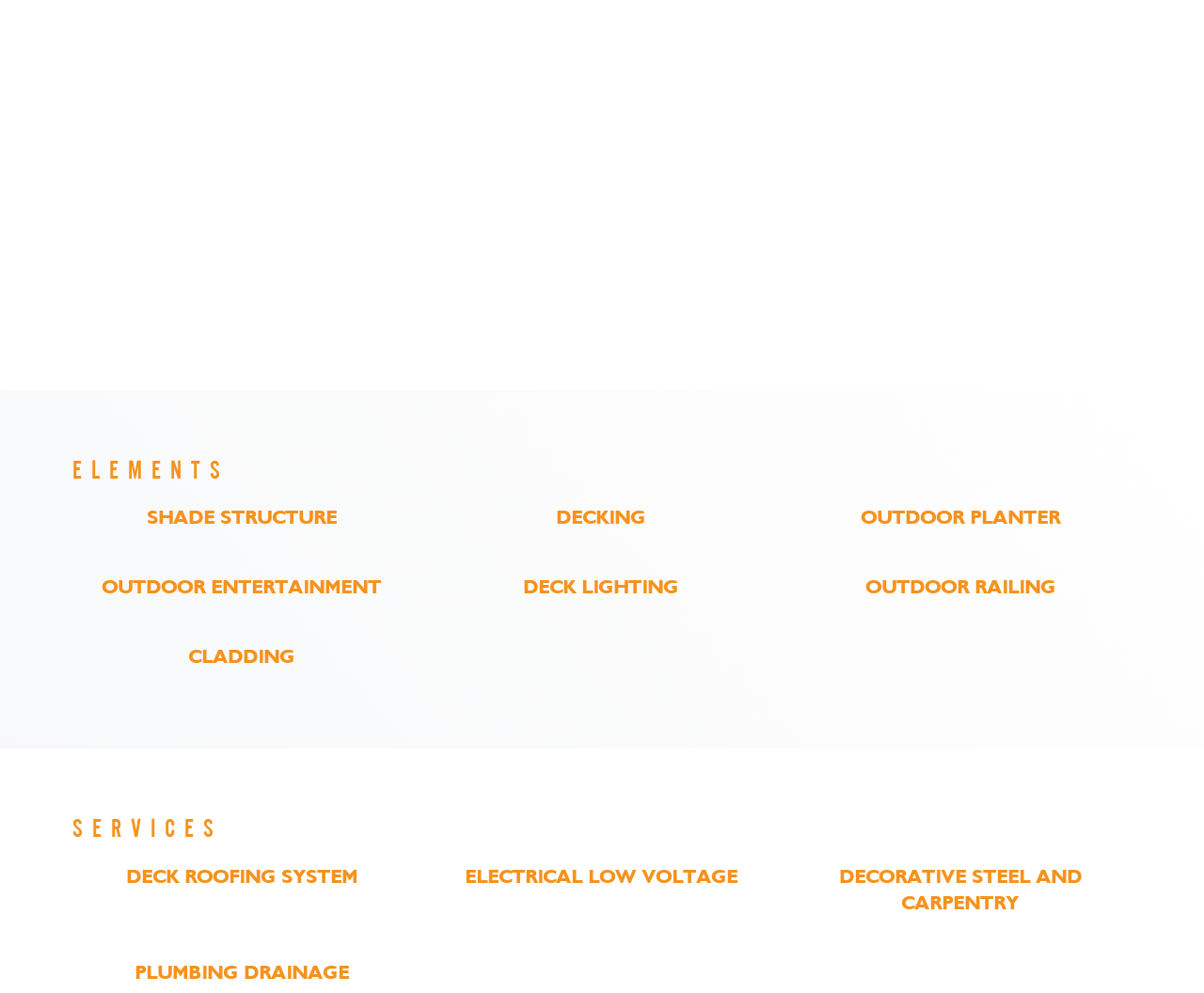Could you indicate the bounding box coordinates of the region to click in order to complete this instruction: "Click on SHADE STRUCTURE".

[0.123, 0.509, 0.28, 0.536]